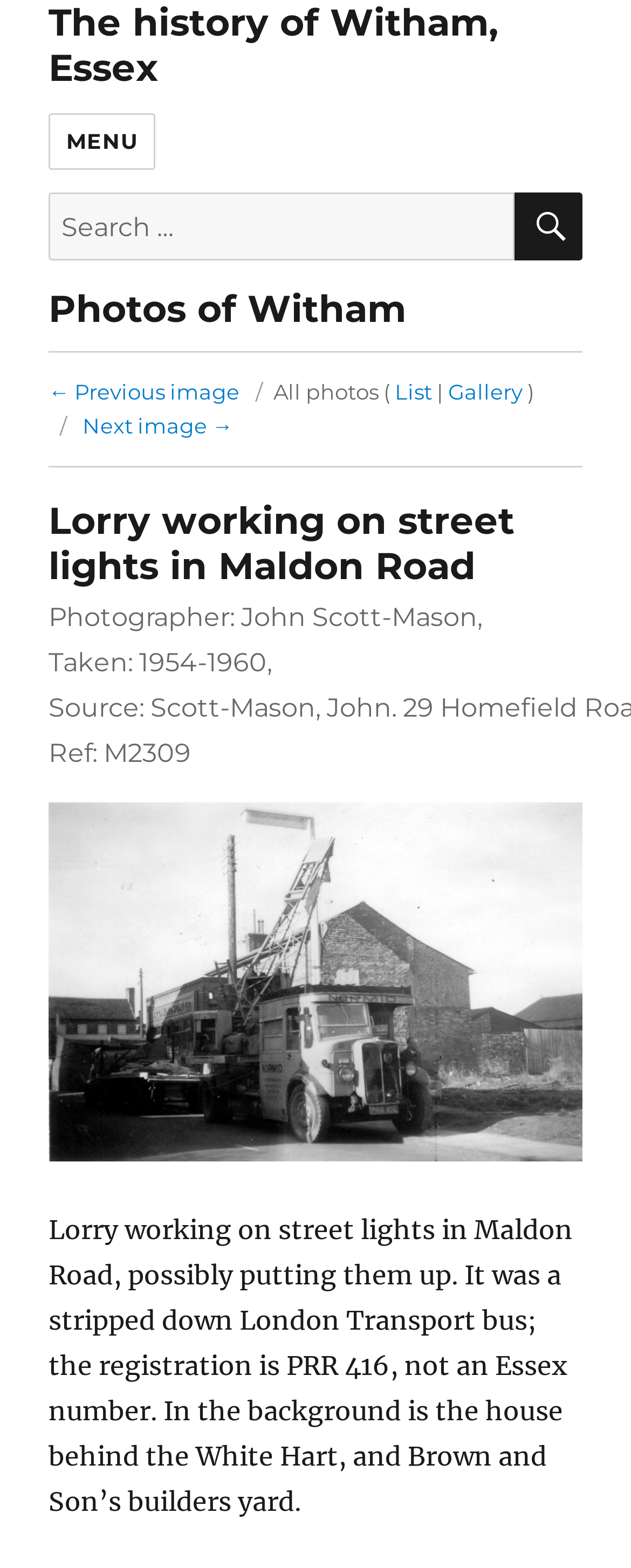Use a single word or phrase to answer the question:
What is the photographer's name?

John Scott-Mason